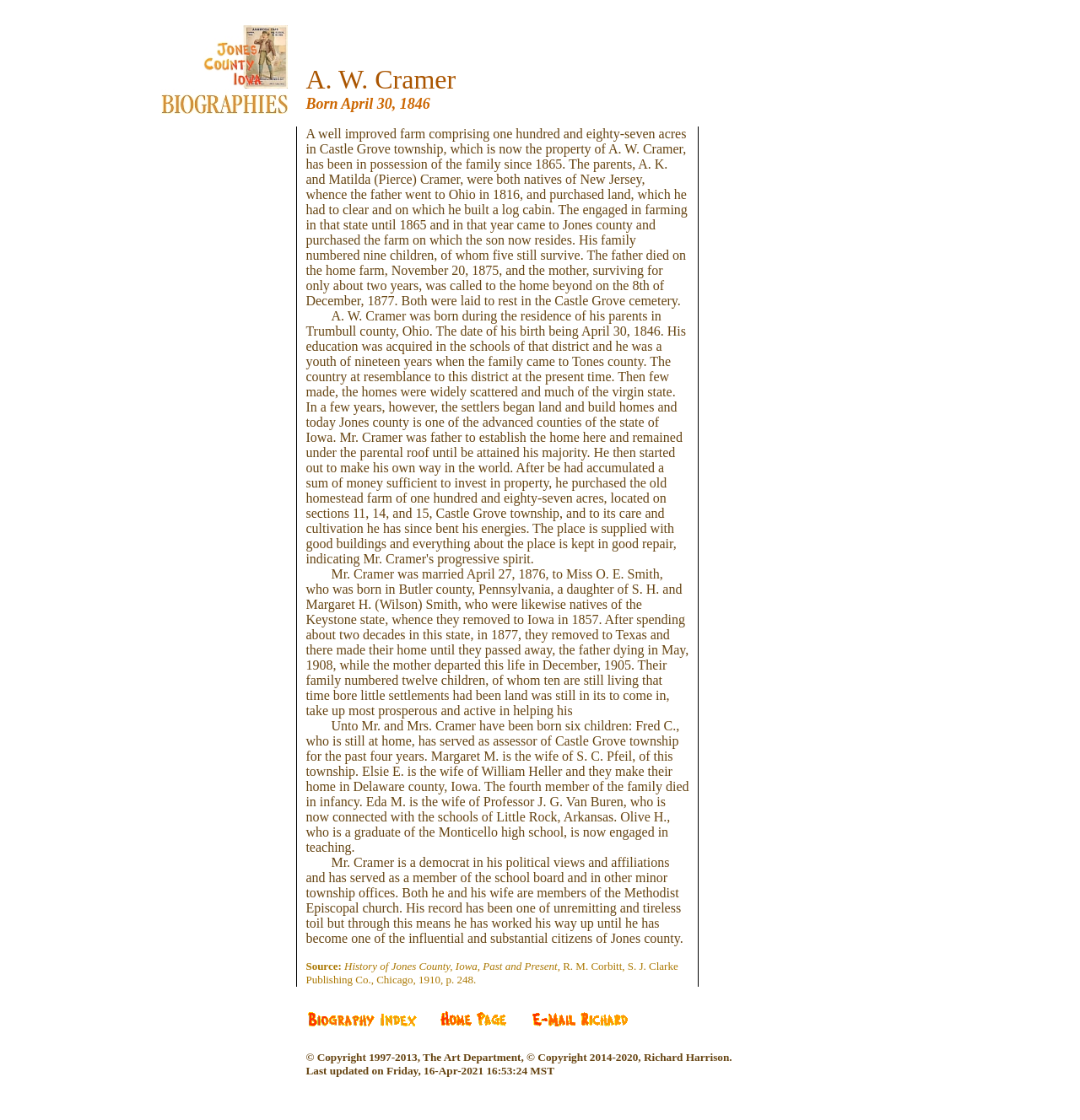What is the name of A. W. Cramer's wife?
We need a detailed and meticulous answer to the question.

The biography mentions that A. W. Cramer was married to Miss O. E. Smith, who was born in Butler county, Pennsylvania.